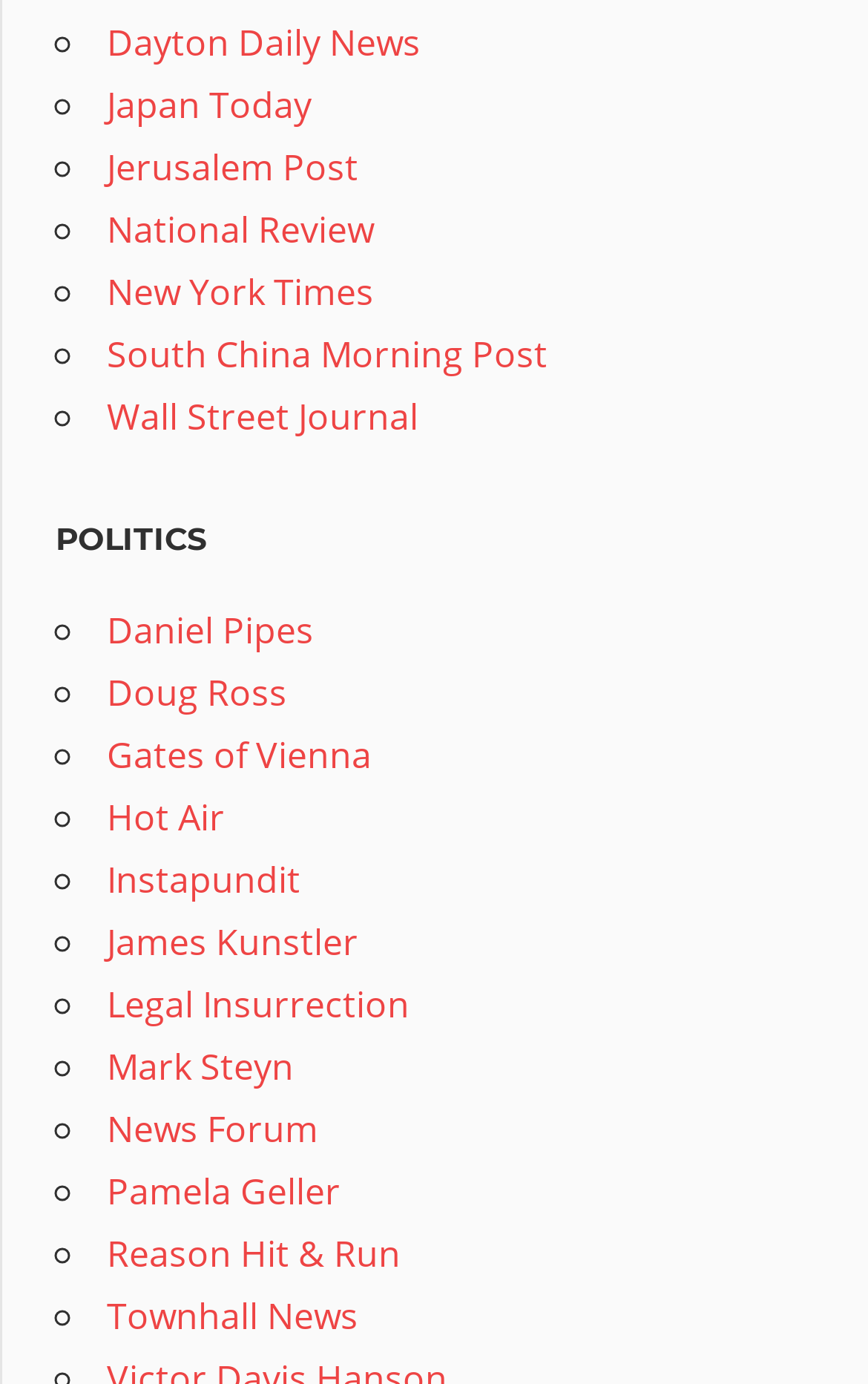Identify the bounding box coordinates for the element you need to click to achieve the following task: "Explore Daniel Pipes' website". Provide the bounding box coordinates as four float numbers between 0 and 1, in the form [left, top, right, bottom].

[0.123, 0.437, 0.362, 0.472]